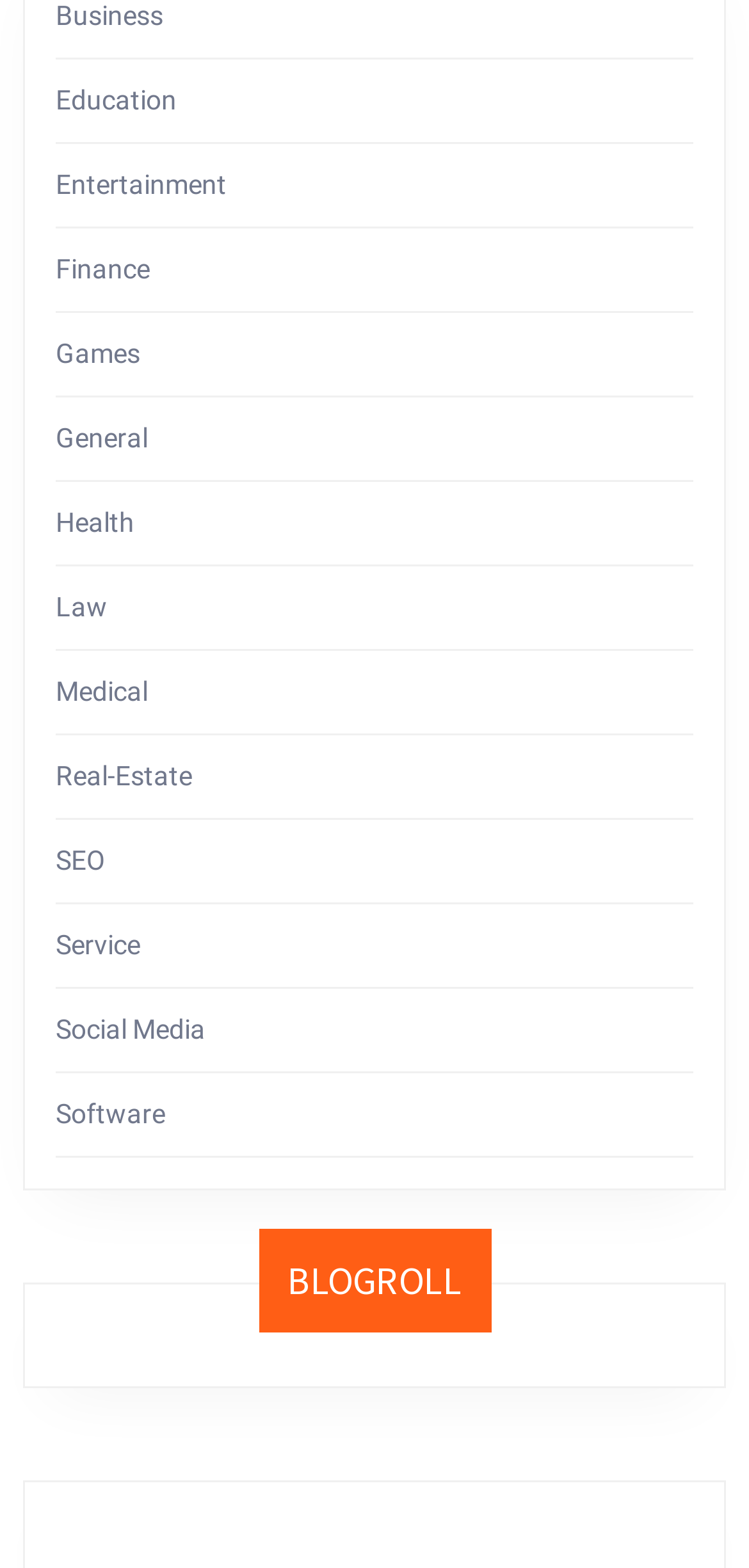Identify the bounding box coordinates of the section to be clicked to complete the task described by the following instruction: "Access my account". The coordinates should be four float numbers between 0 and 1, formatted as [left, top, right, bottom].

None